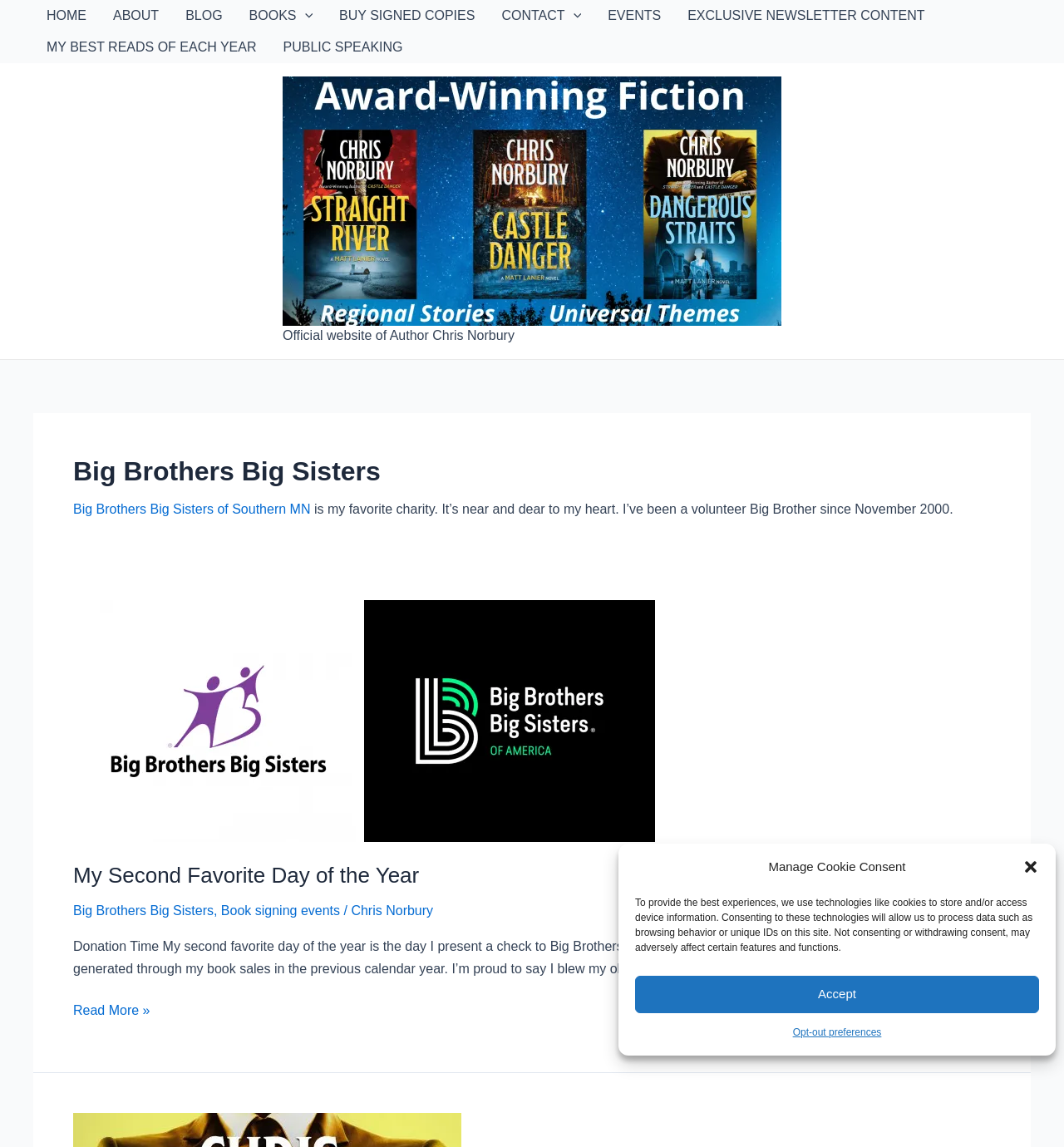What is the name of the series mentioned?
Using the picture, provide a one-word or short phrase answer.

Matt Lanier Mystery-Thriller Series